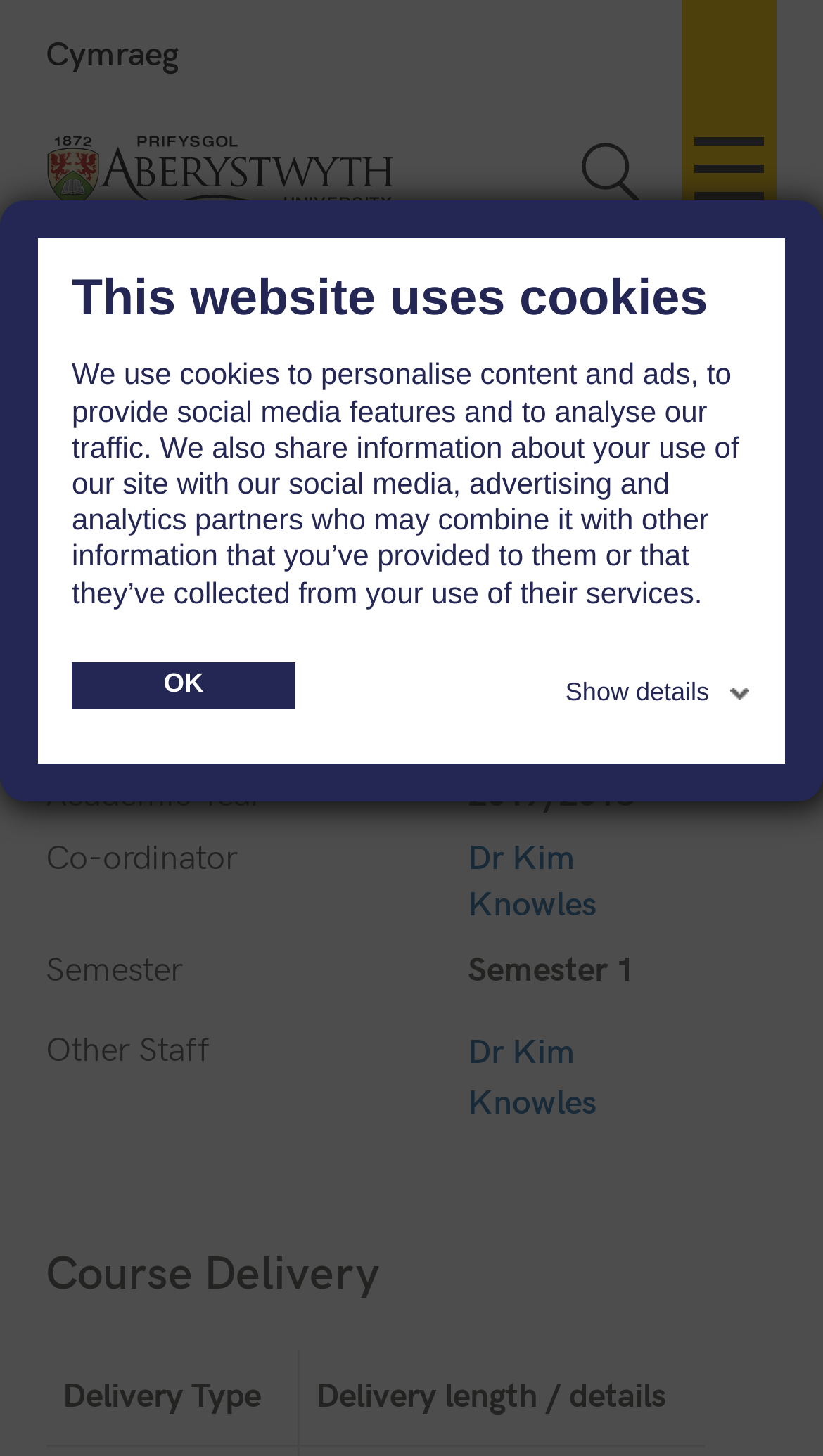What is the semester of the module?
Based on the image, please offer an in-depth response to the question.

I found the answer by looking at the static text element with the text 'Semester 1' which is located under the 'Semester' heading.